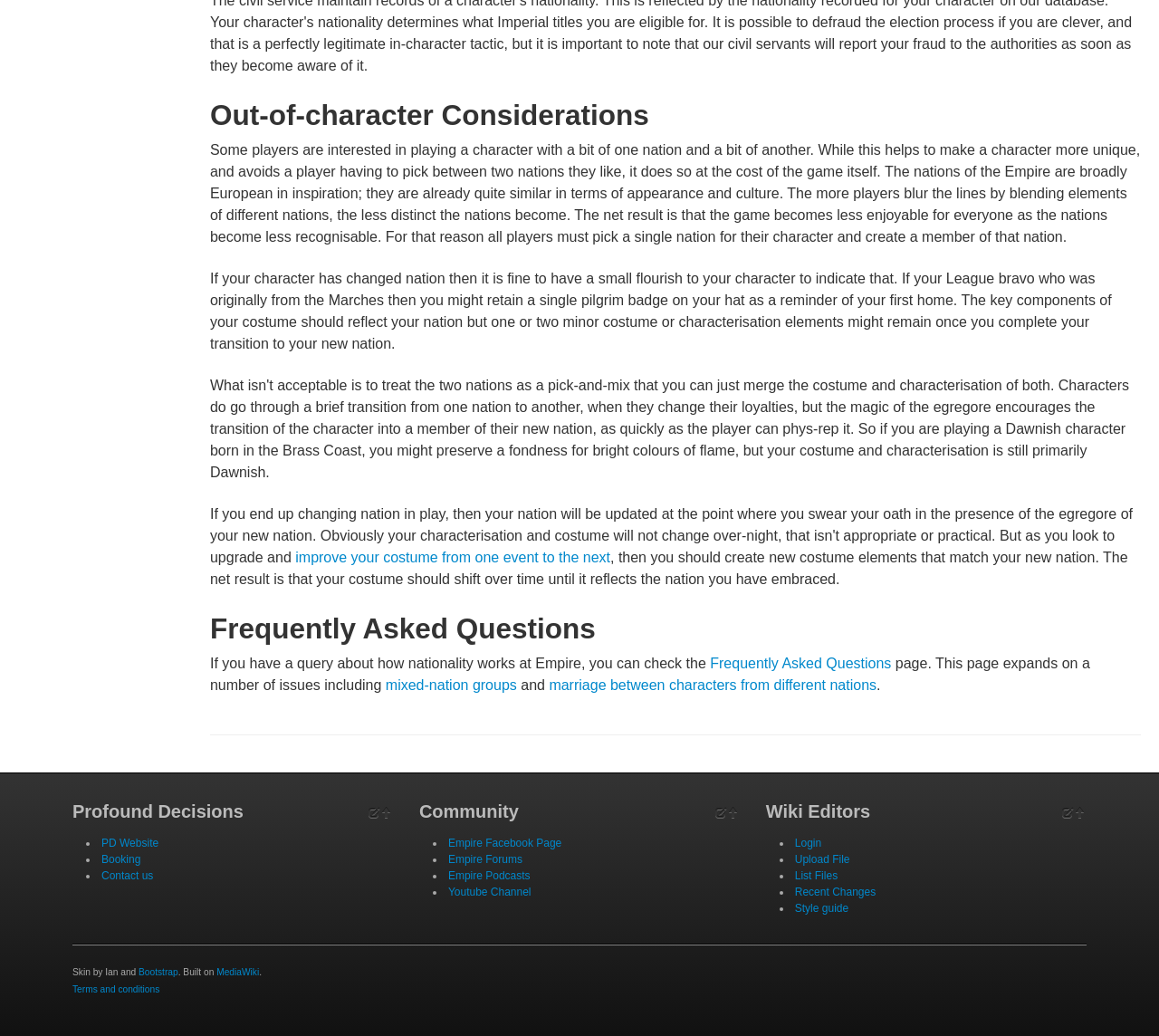Determine the bounding box coordinates for the area that should be clicked to carry out the following instruction: "Read about out-of-character considerations".

[0.181, 0.094, 0.984, 0.129]